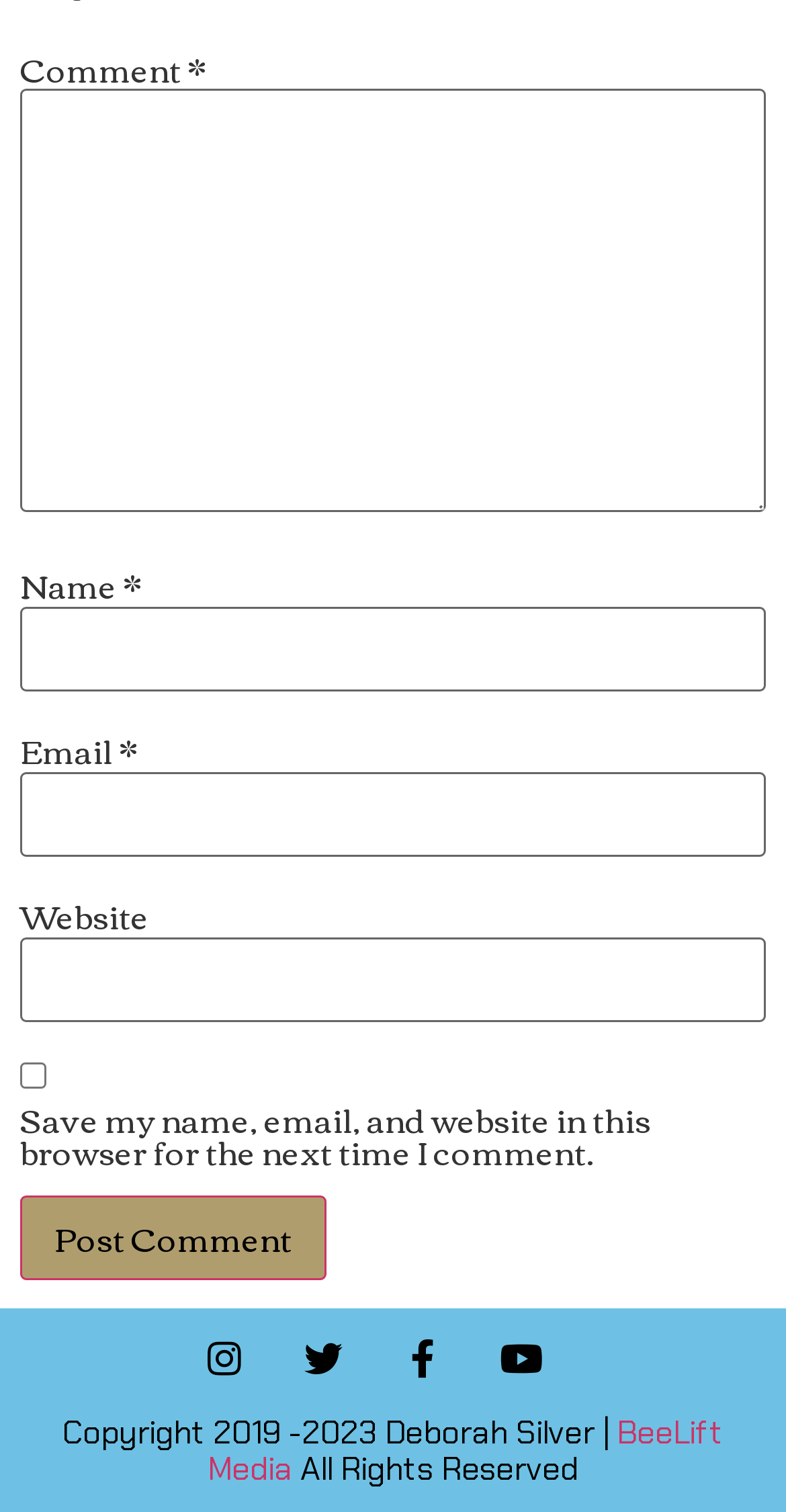Based on the image, provide a detailed and complete answer to the question: 
Who is the copyright holder?

The copyright information at the bottom of the page states 'Copyright 2019-2023 Deborah Silver', indicating that Deborah Silver is the copyright holder.